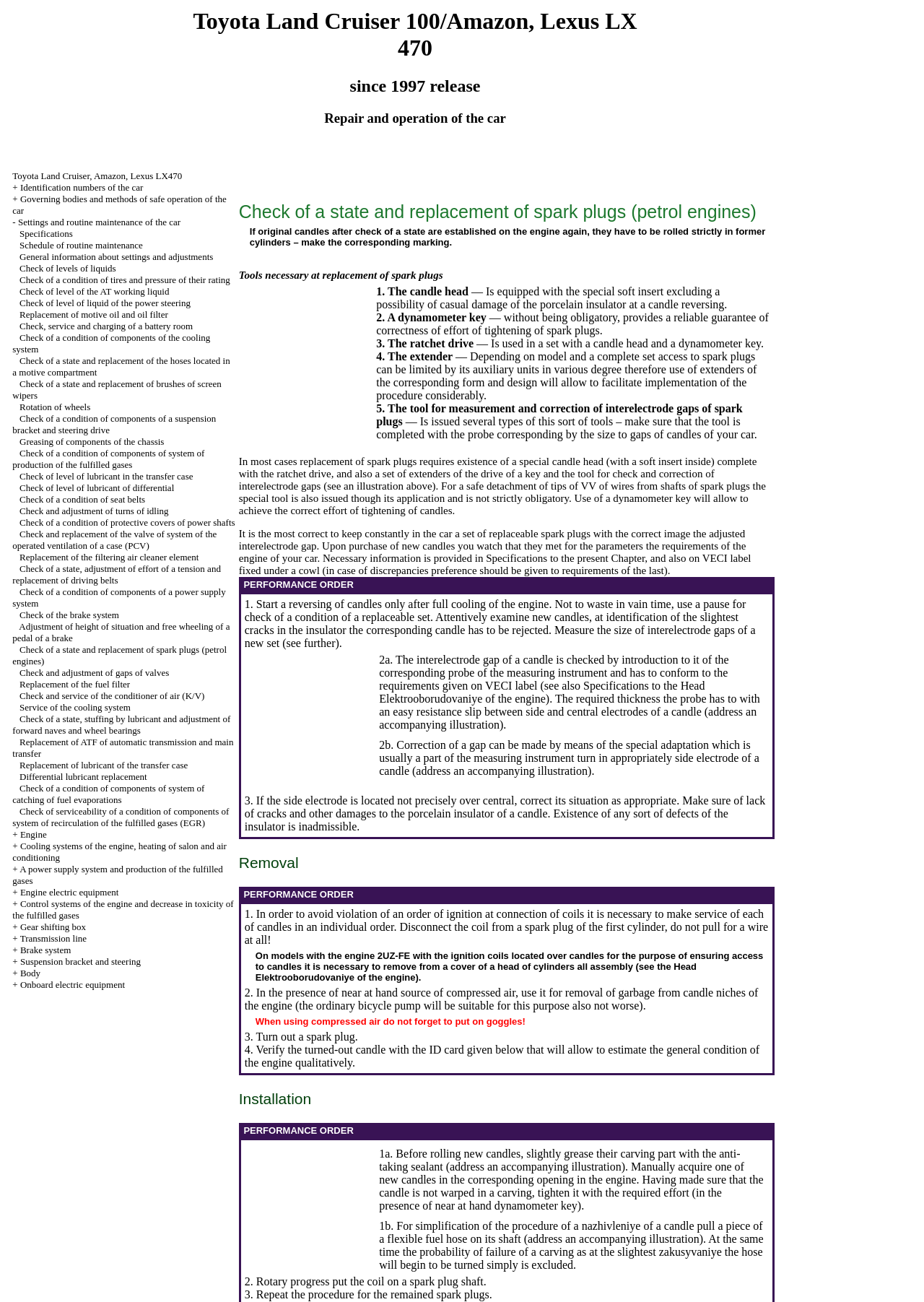Please answer the following question using a single word or phrase: What is the topic of the link 'Check of a condition of components of the cooling system'?

Cooling system